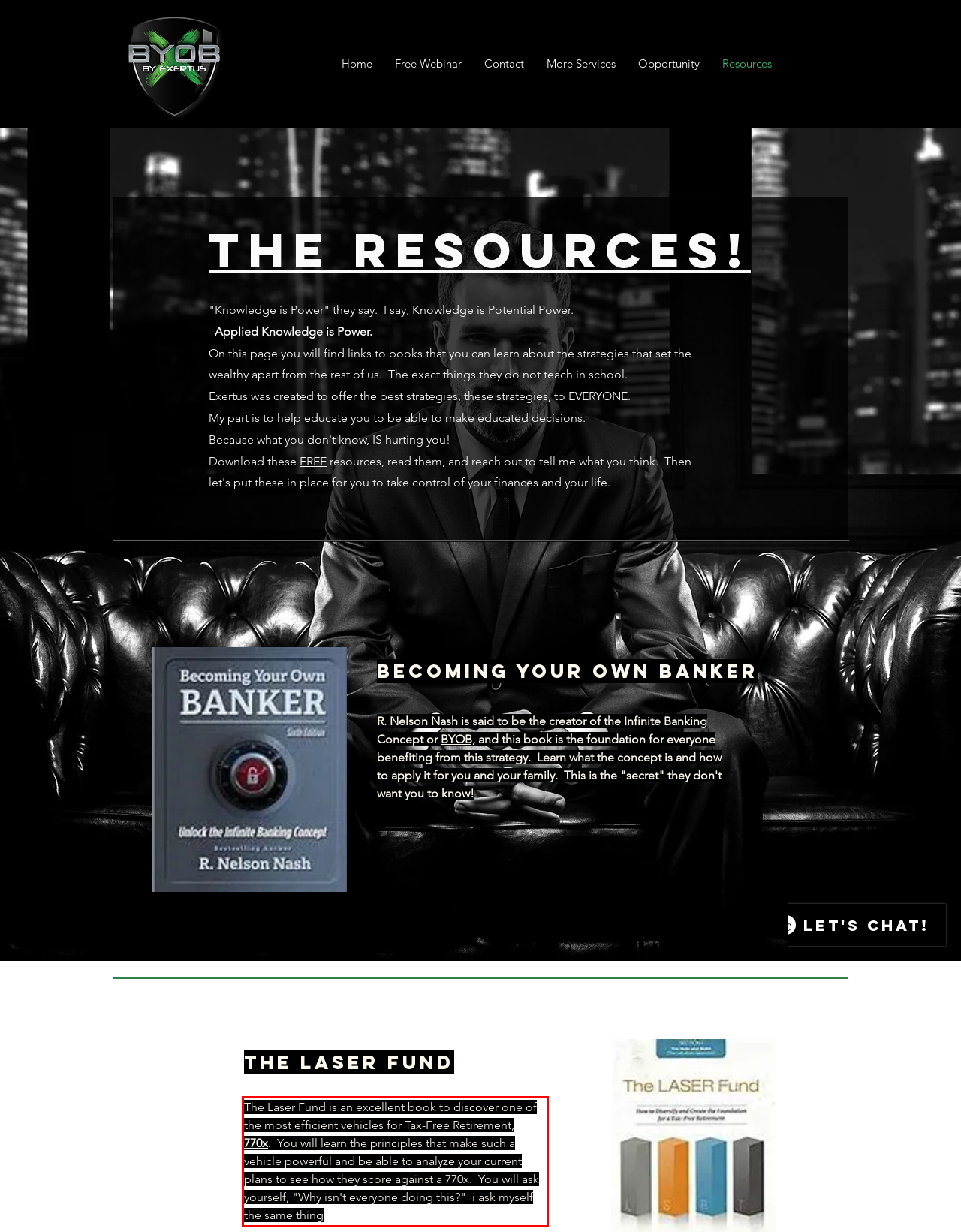You are presented with a screenshot containing a red rectangle. Extract the text found inside this red bounding box.

The Laser Fund is an excellent book to discover one of the most efficient vehicles for Tax-Free Retirement, 770x. You will learn the principles that make such a vehicle powerful and be able to analyze your current plans to see how they score against a 770x. You will ask yourself, "Why isn't everyone doing this?" i ask myself the same thing